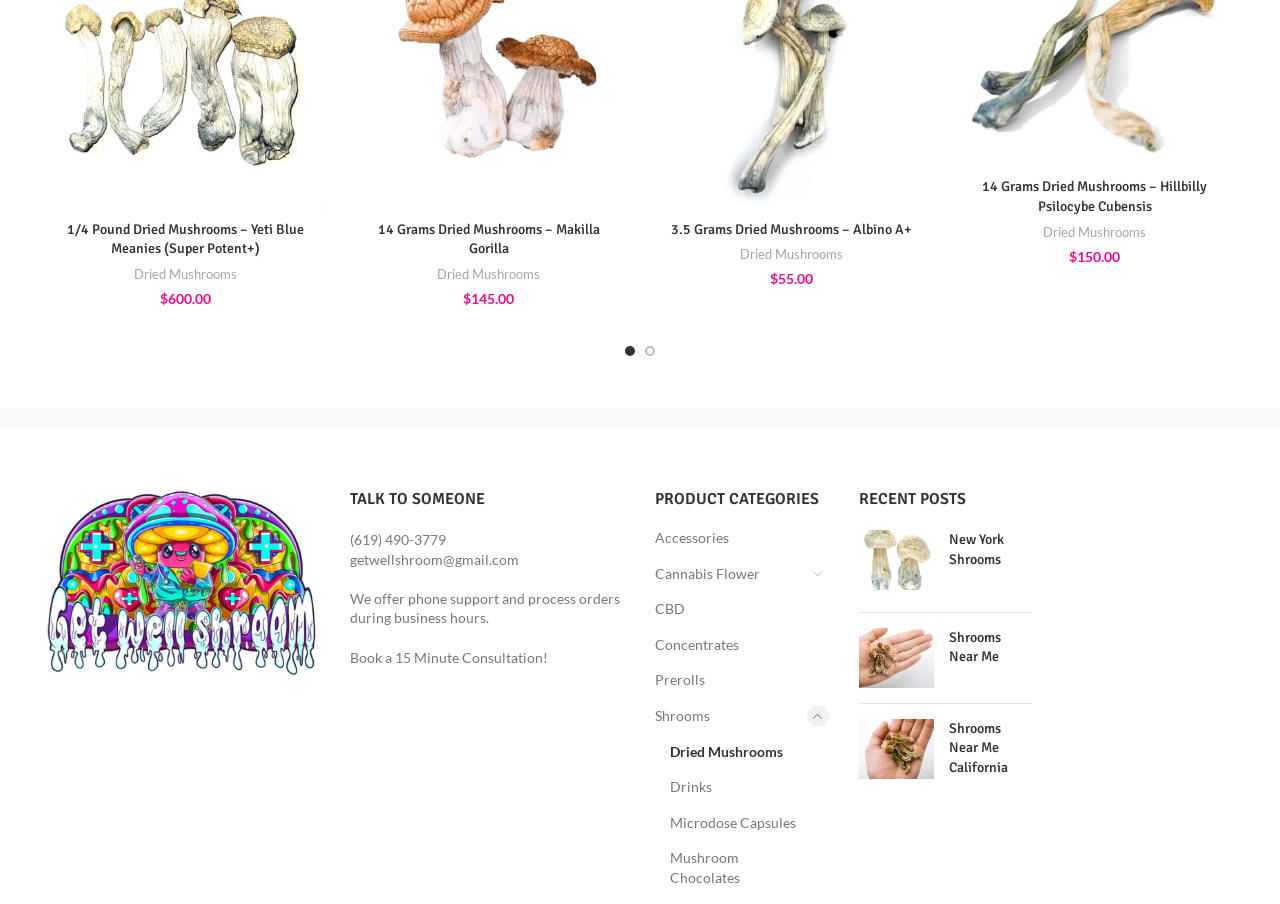Specify the bounding box coordinates of the area to click in order to execute this command: 'Quick view 3.5 Grams Dried Mushrooms – Albino A+'. The coordinates should consist of four float numbers ranging from 0 to 1, and should be formatted as [left, top, right, bottom].

[0.698, 0.029, 0.737, 0.079]